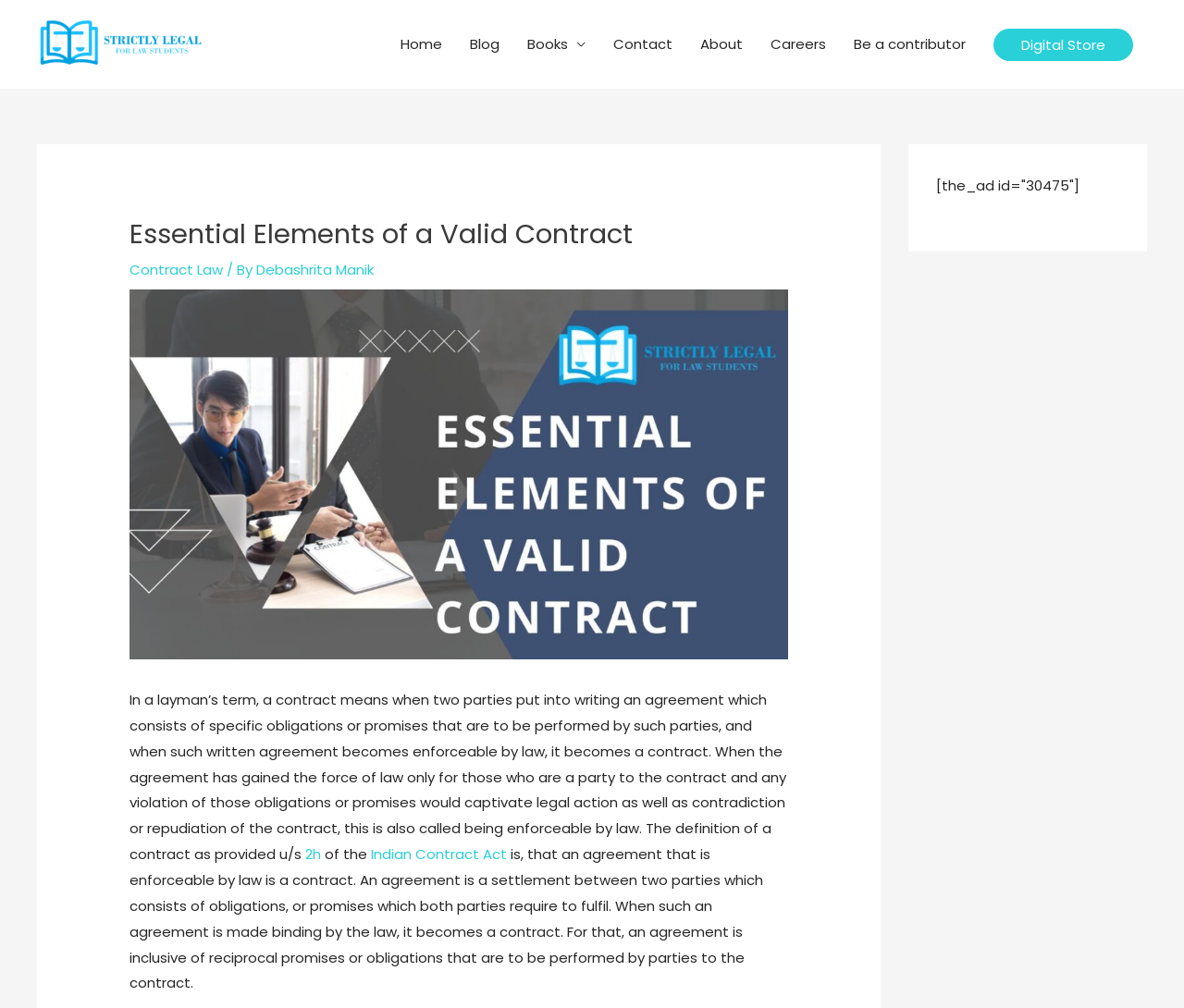Analyze the image and answer the question with as much detail as possible: 
What is the topic of the main article?

The main article on the webpage is about Contract Law, specifically discussing the essential elements of a valid contract, and it is written by Debashrita Manik.